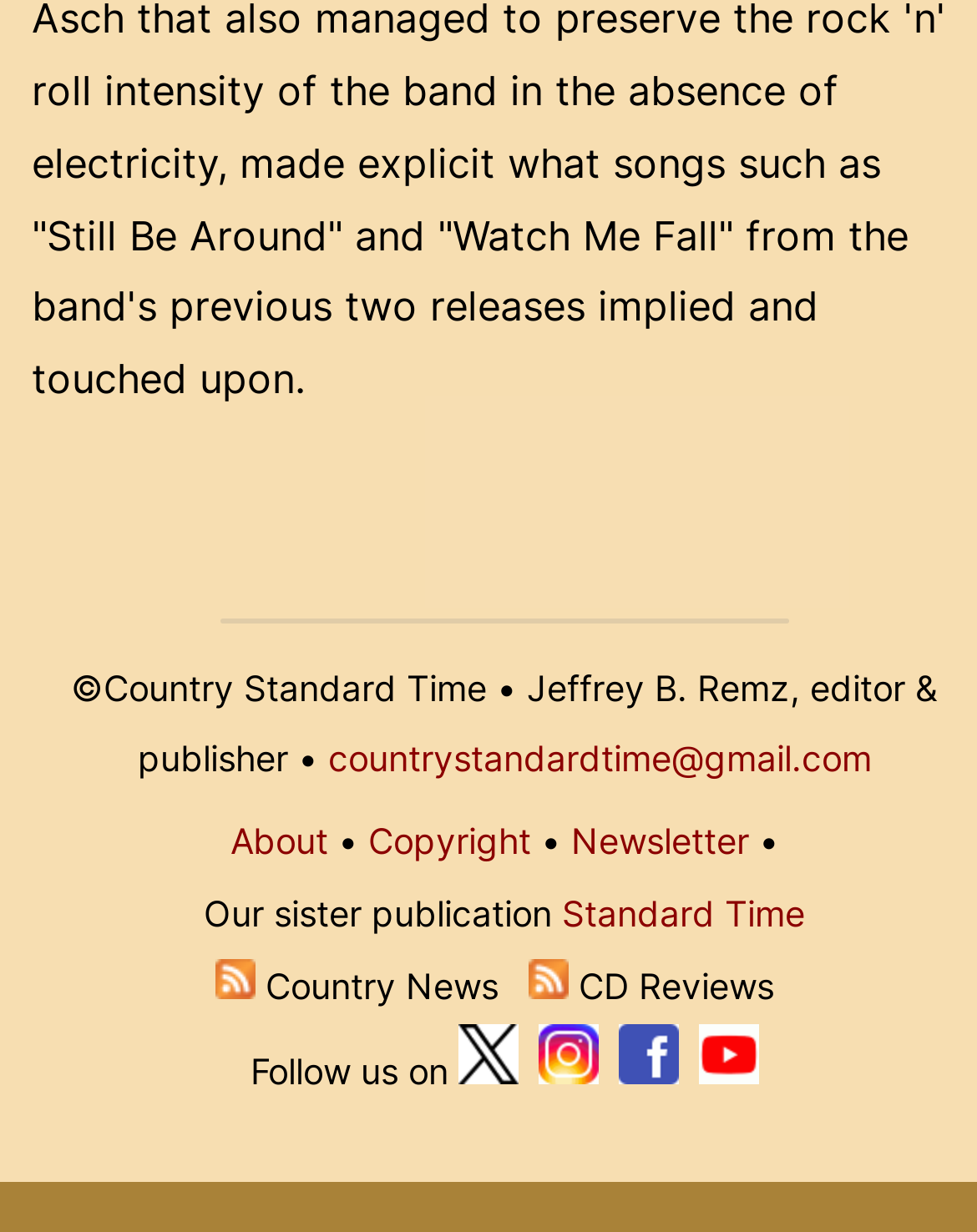Identify the bounding box coordinates of the region I need to click to complete this instruction: "Follow on Twitter".

[0.469, 0.851, 0.53, 0.885]